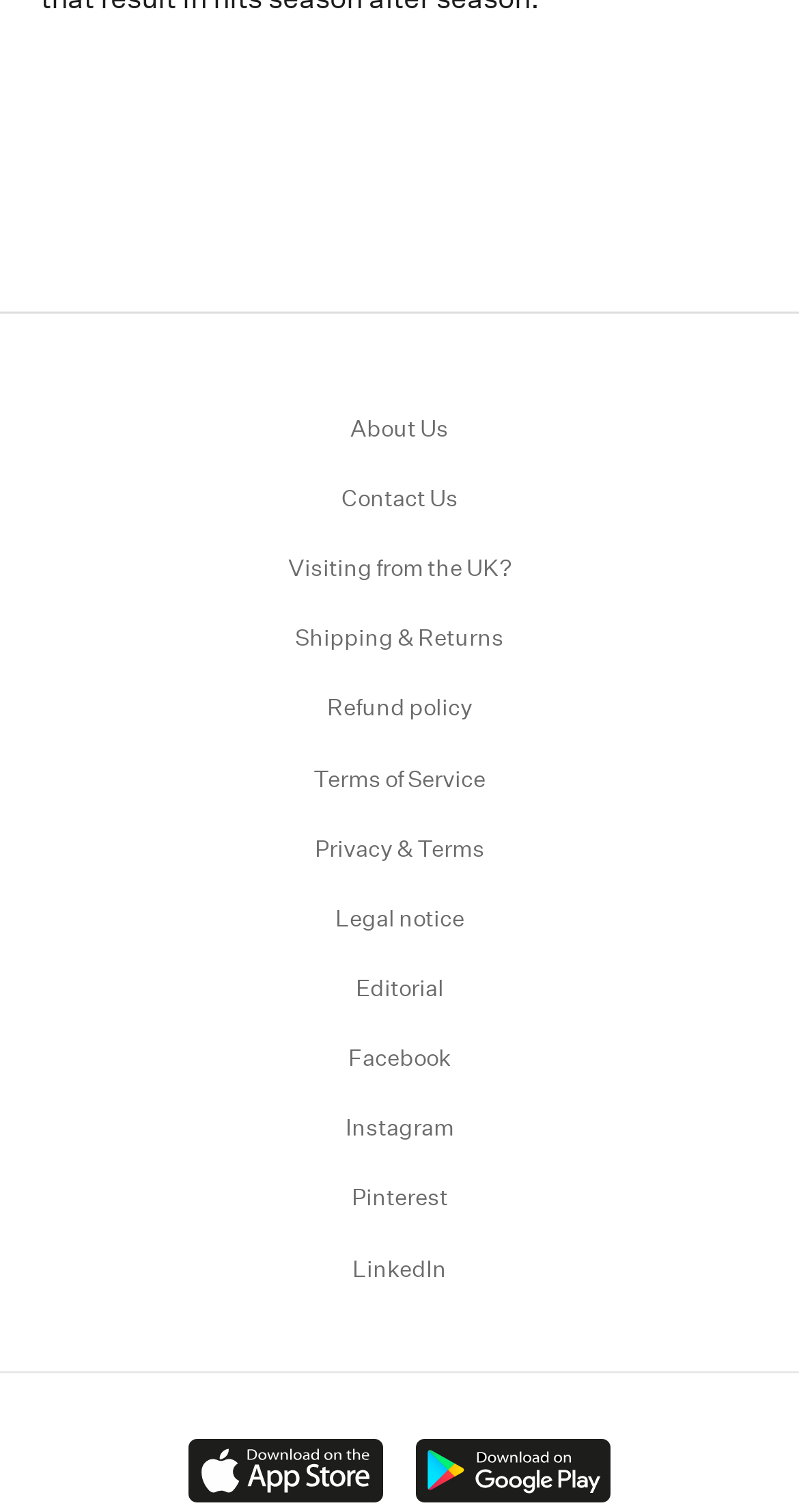Determine the bounding box coordinates of the area to click in order to meet this instruction: "Read terms of service".

[0.392, 0.505, 0.608, 0.525]